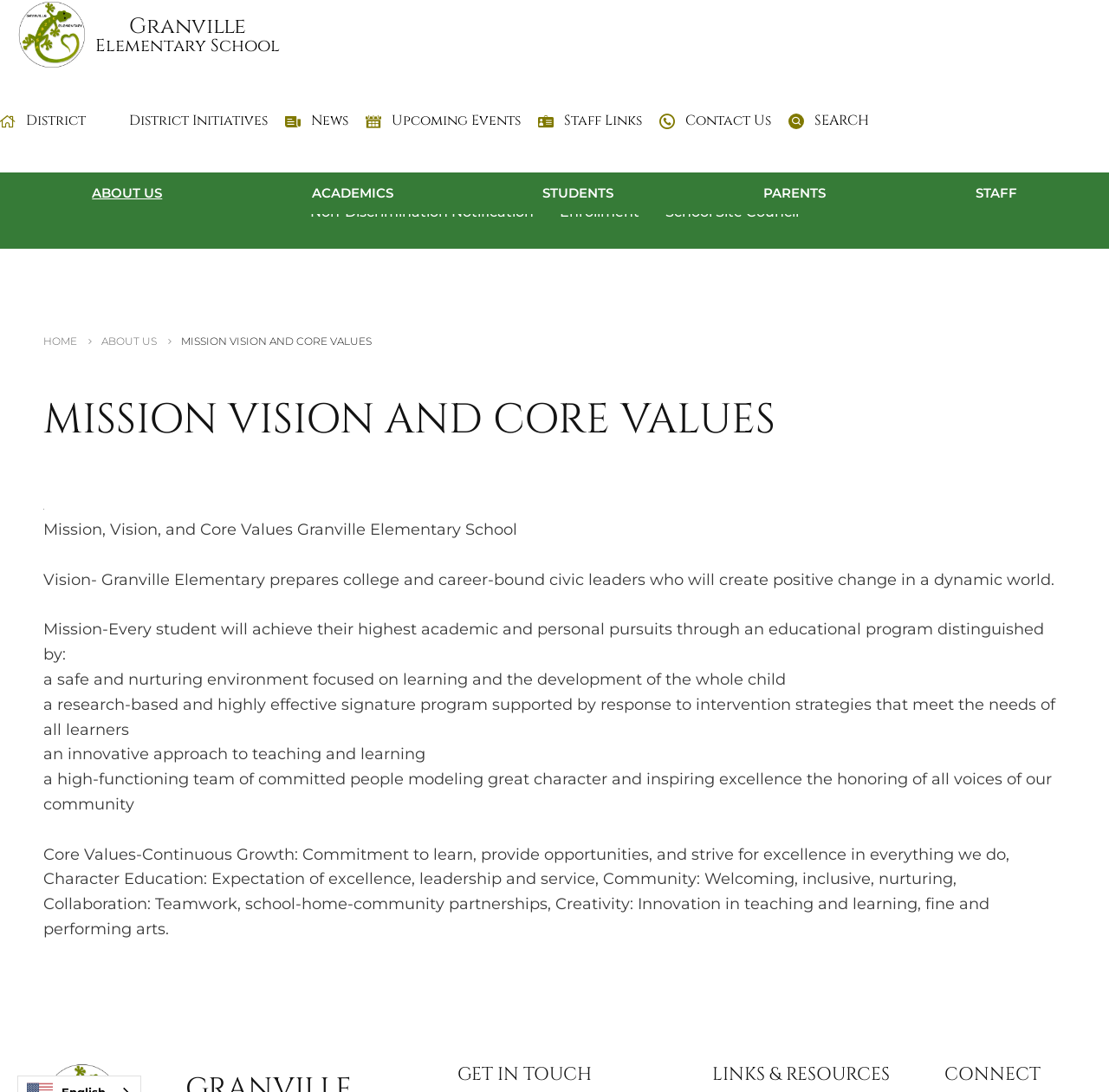Determine the bounding box coordinates of the section to be clicked to follow the instruction: "View the 'Mission Vision and Core Values'". The coordinates should be given as four float numbers between 0 and 1, formatted as [left, top, right, bottom].

[0.347, 0.156, 0.541, 0.174]